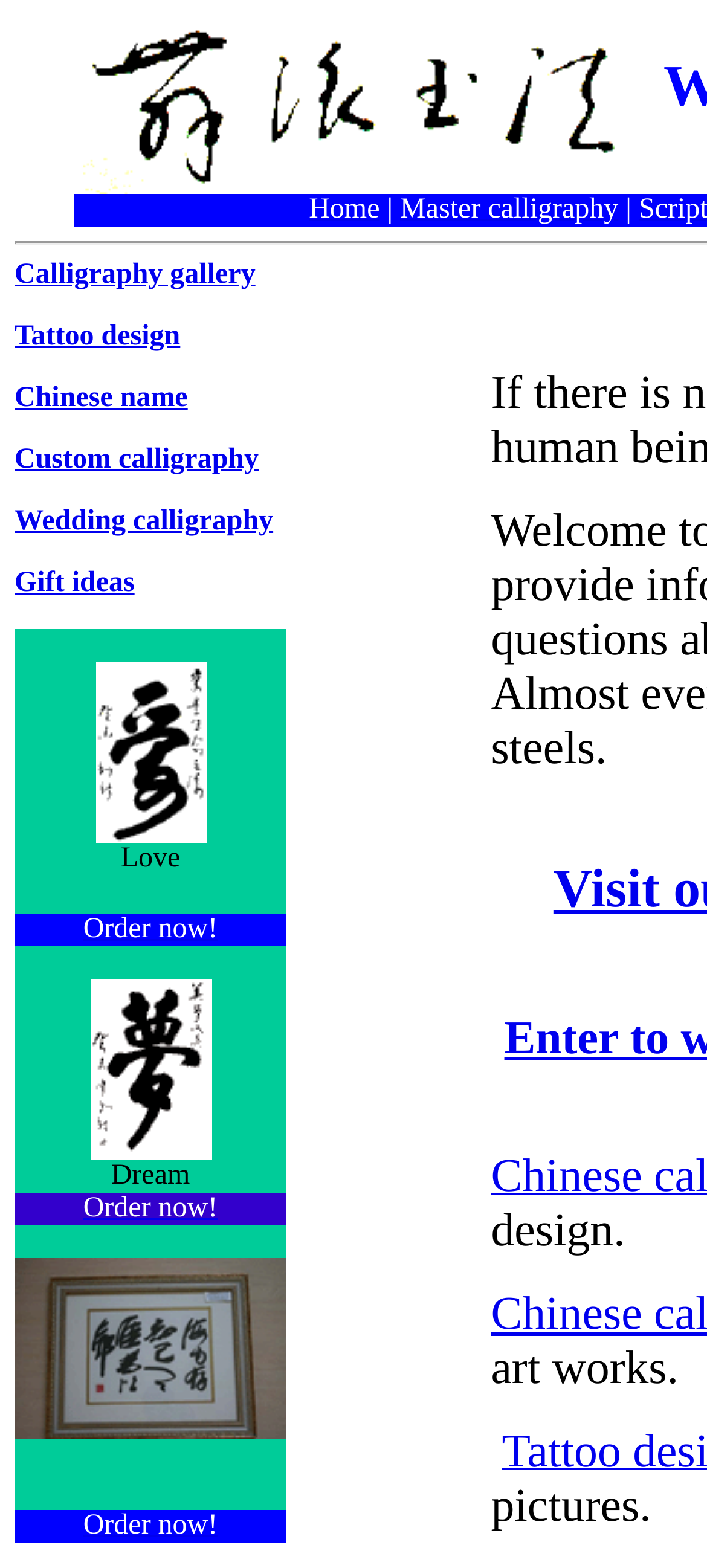Provide a short answer using a single word or phrase for the following question: 
What type of calligraphy is featured on this website?

Chinese calligraphy